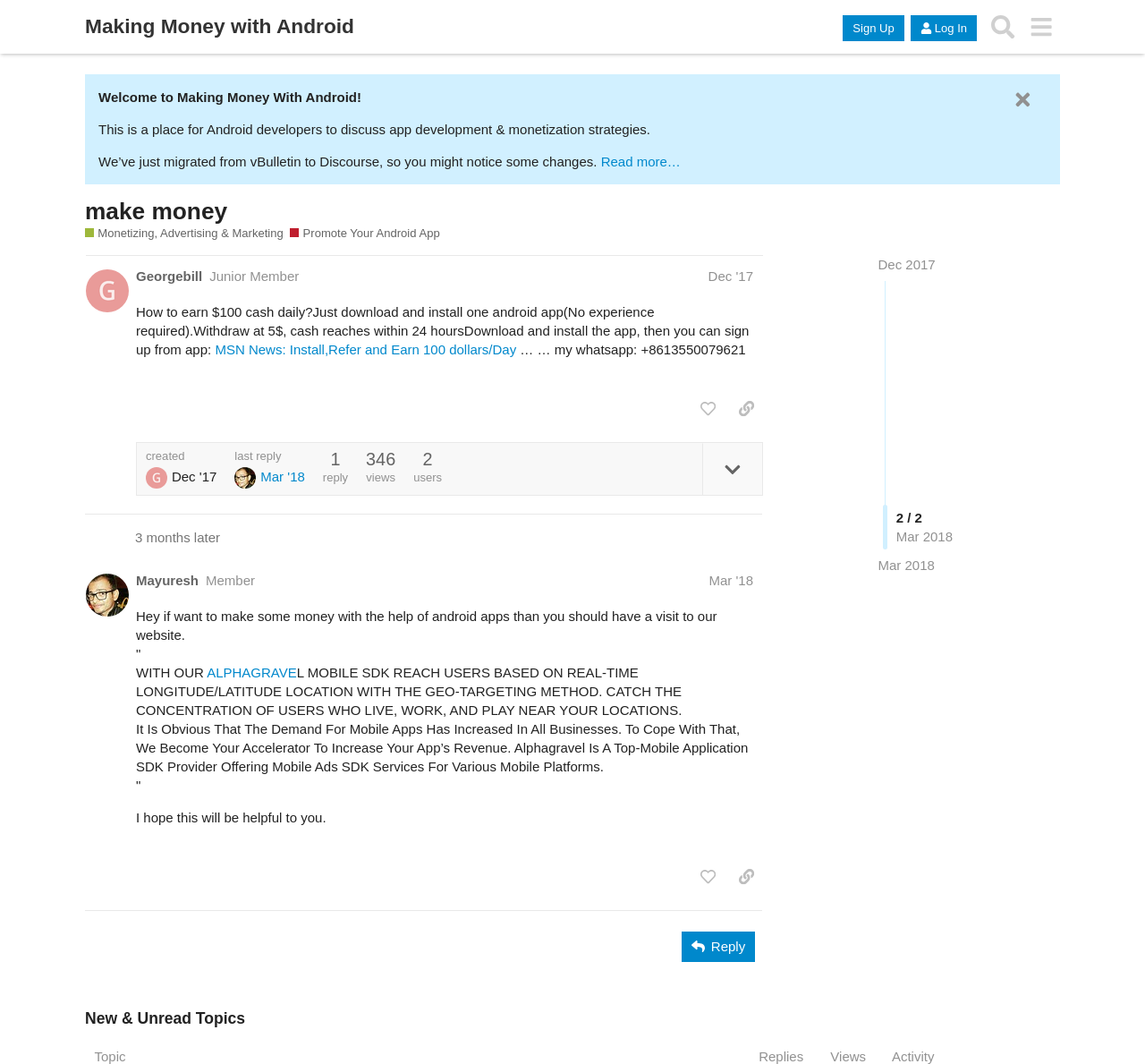Please determine the bounding box coordinates of the element to click in order to execute the following instruction: "Contact the author via email". The coordinates should be four float numbers between 0 and 1, specified as [left, top, right, bottom].

None